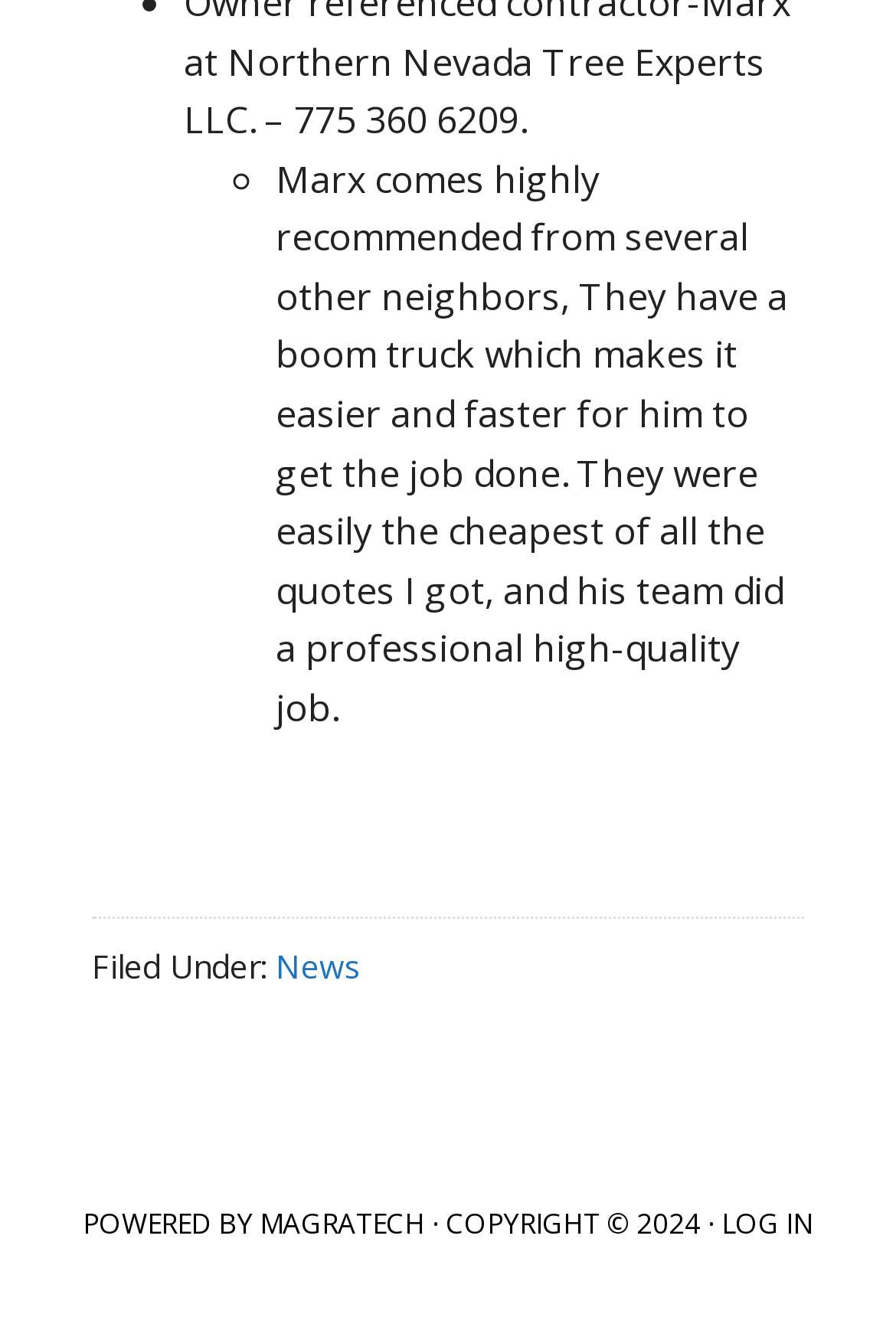Provide a brief response to the question below using one word or phrase:
Is there a login feature on the website?

Yes